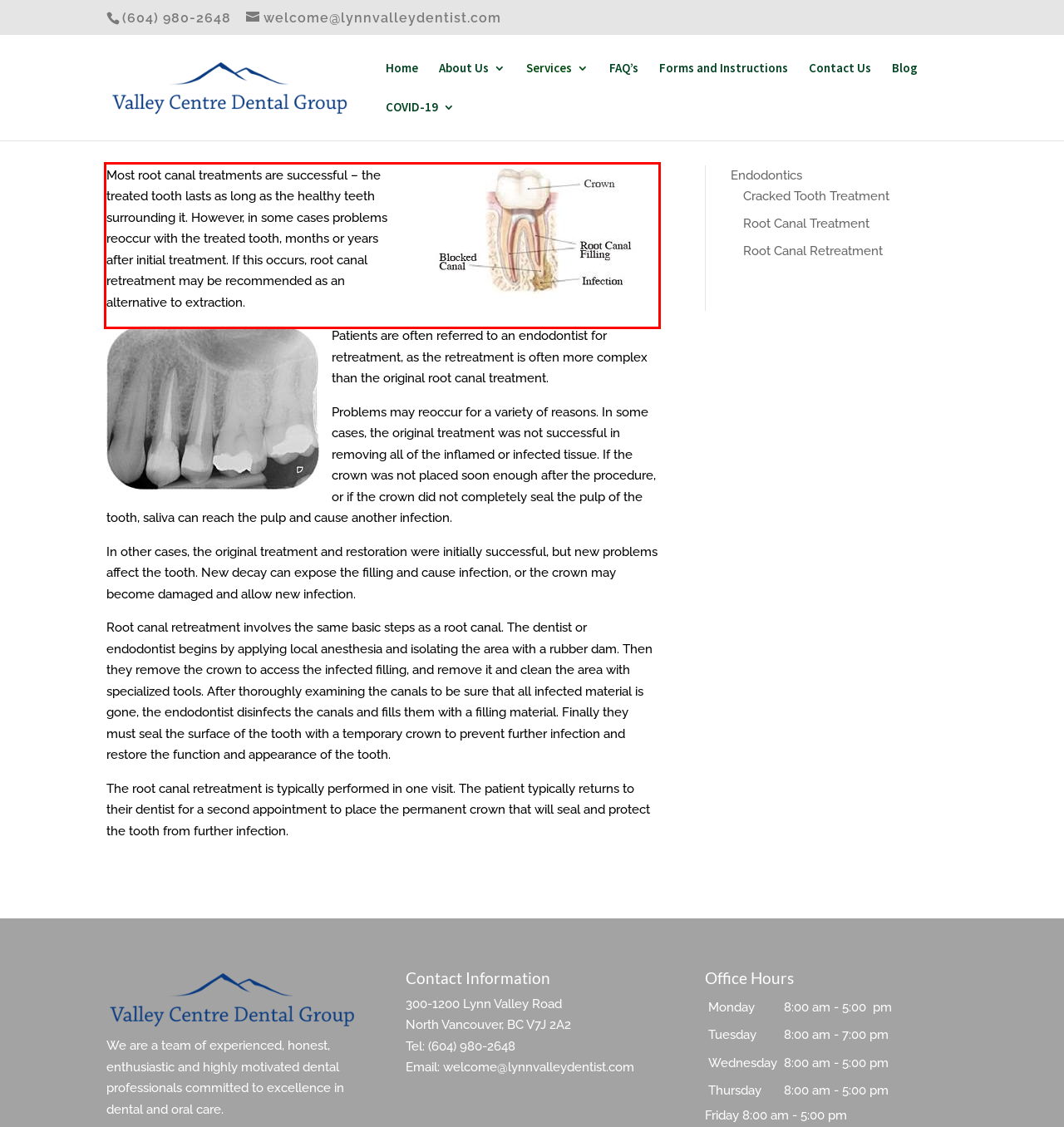Within the screenshot of the webpage, locate the red bounding box and use OCR to identify and provide the text content inside it.

Most root canal treatments are successful – the treated tooth lasts as long as the healthy teeth surrounding it. However, in some cases problems reoccur with the treated tooth, months or years after initial treatment. If this occurs, root canal retreatment may be recommended as an alternative to extraction.